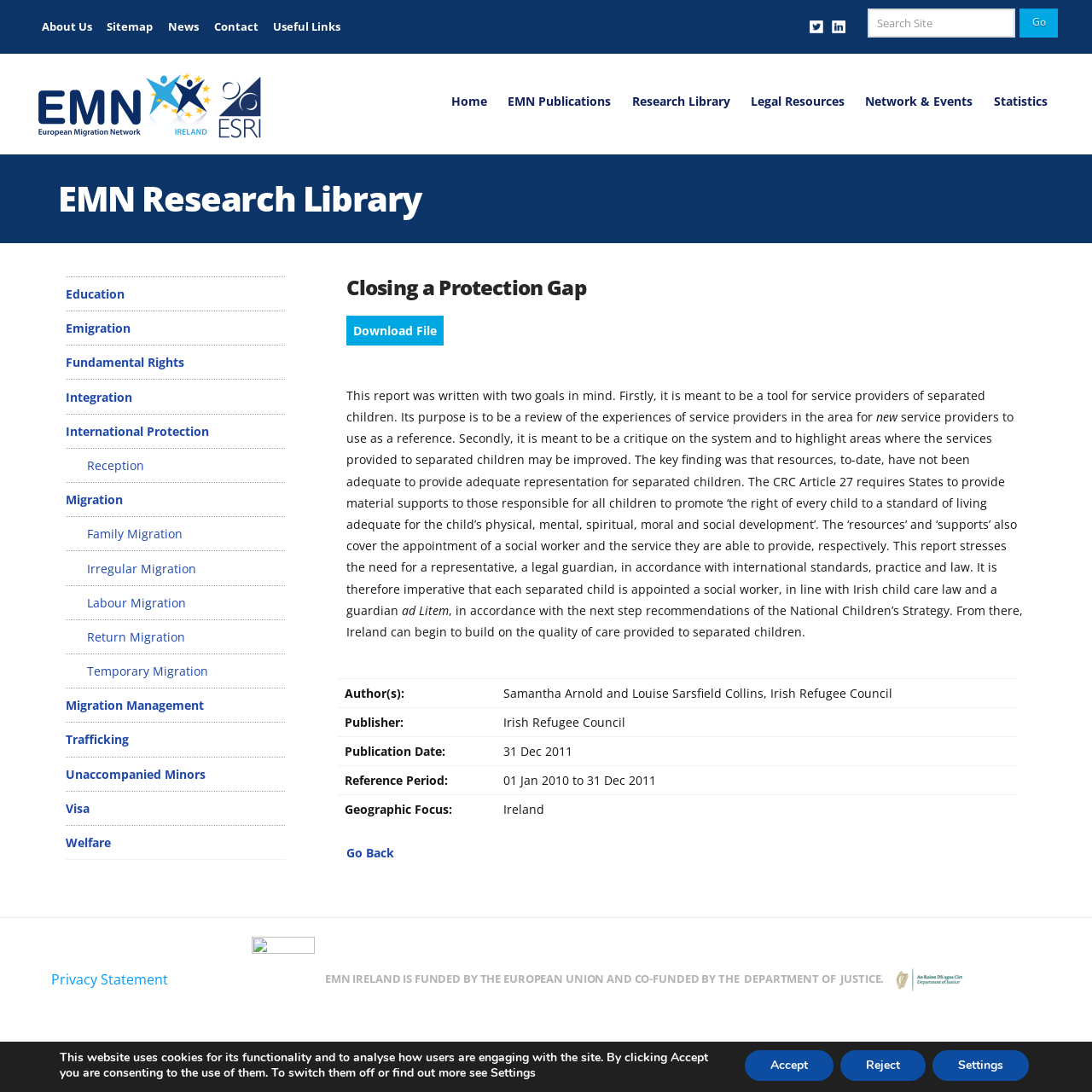Please identify the bounding box coordinates of the element's region that I should click in order to complete the following instruction: "Click the 'EMN Publications' link". The bounding box coordinates consist of four float numbers between 0 and 1, i.e., [left, top, right, bottom].

[0.456, 0.078, 0.569, 0.108]